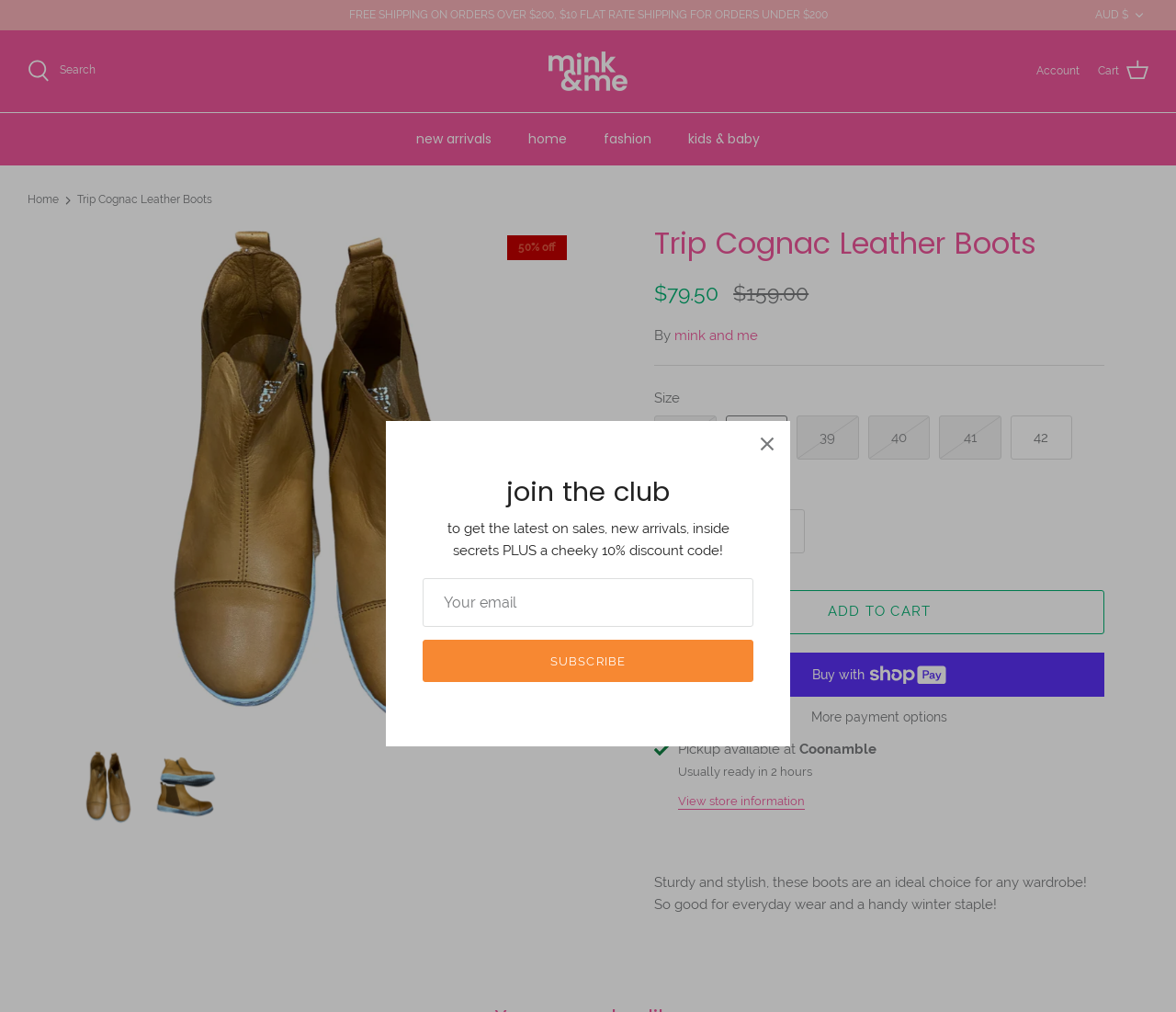Identify the bounding box coordinates of the clickable section necessary to follow the following instruction: "Click on the 'Search' link". The coordinates should be presented as four float numbers from 0 to 1, i.e., [left, top, right, bottom].

[0.023, 0.059, 0.081, 0.081]